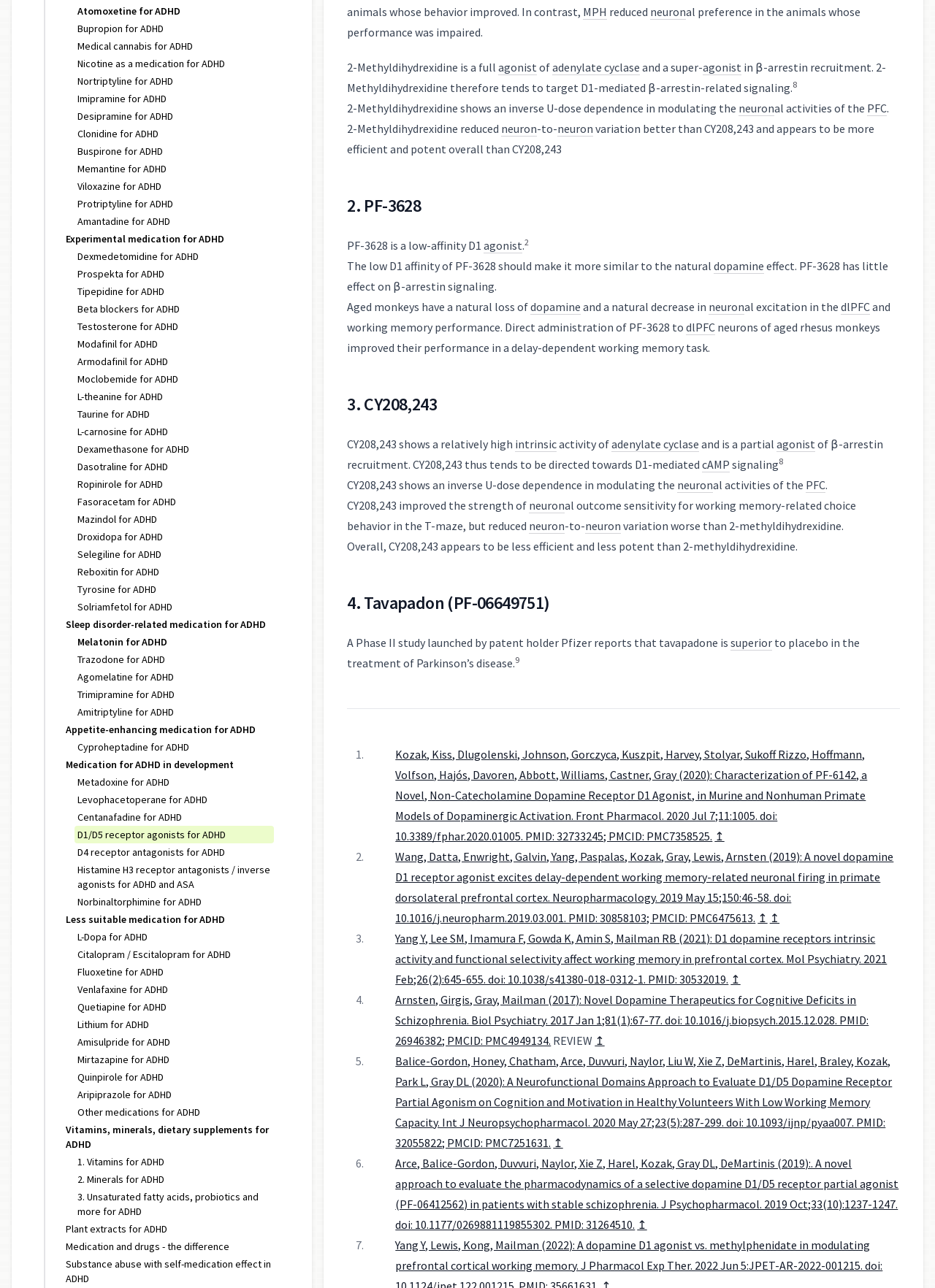Analyze the image and give a detailed response to the question:
How many links are related to ADHD medications?

I counted the number of links on the webpage that are related to ADHD medications, and there are 43 of them.